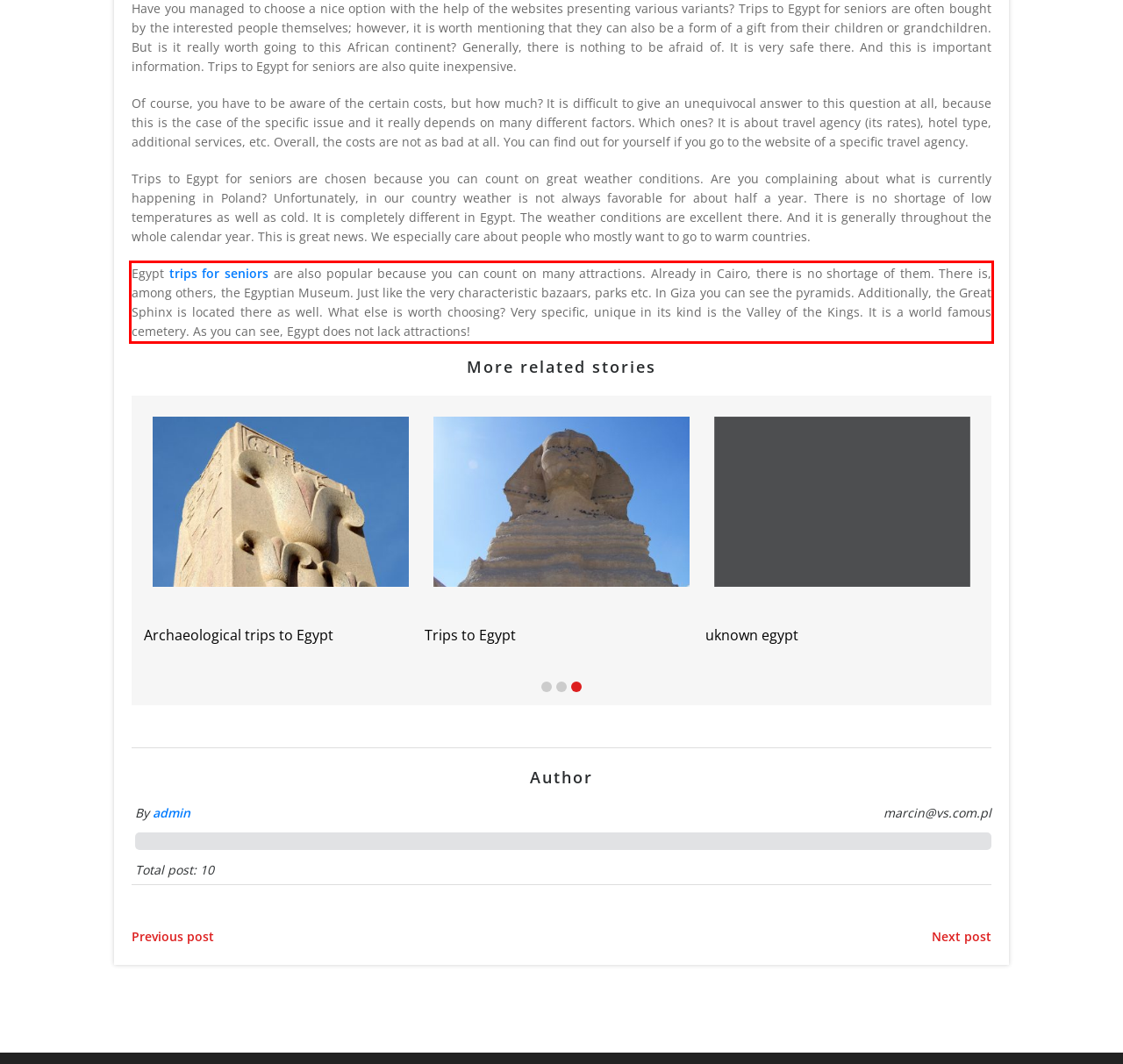Given a screenshot of a webpage containing a red bounding box, perform OCR on the text within this red bounding box and provide the text content.

Egypt trips for seniors are also popular because you can count on many attractions. Already in Cairo, there is no shortage of them. There is, among others, the Egyptian Museum. Just like the very characteristic bazaars, parks etc. In Giza you can see the pyramids. Additionally, the Great Sphinx is located there as well. What else is worth choosing? Very specific, unique in its kind is the Valley of the Kings. It is a world famous cemetery. As you can see, Egypt does not lack attractions!